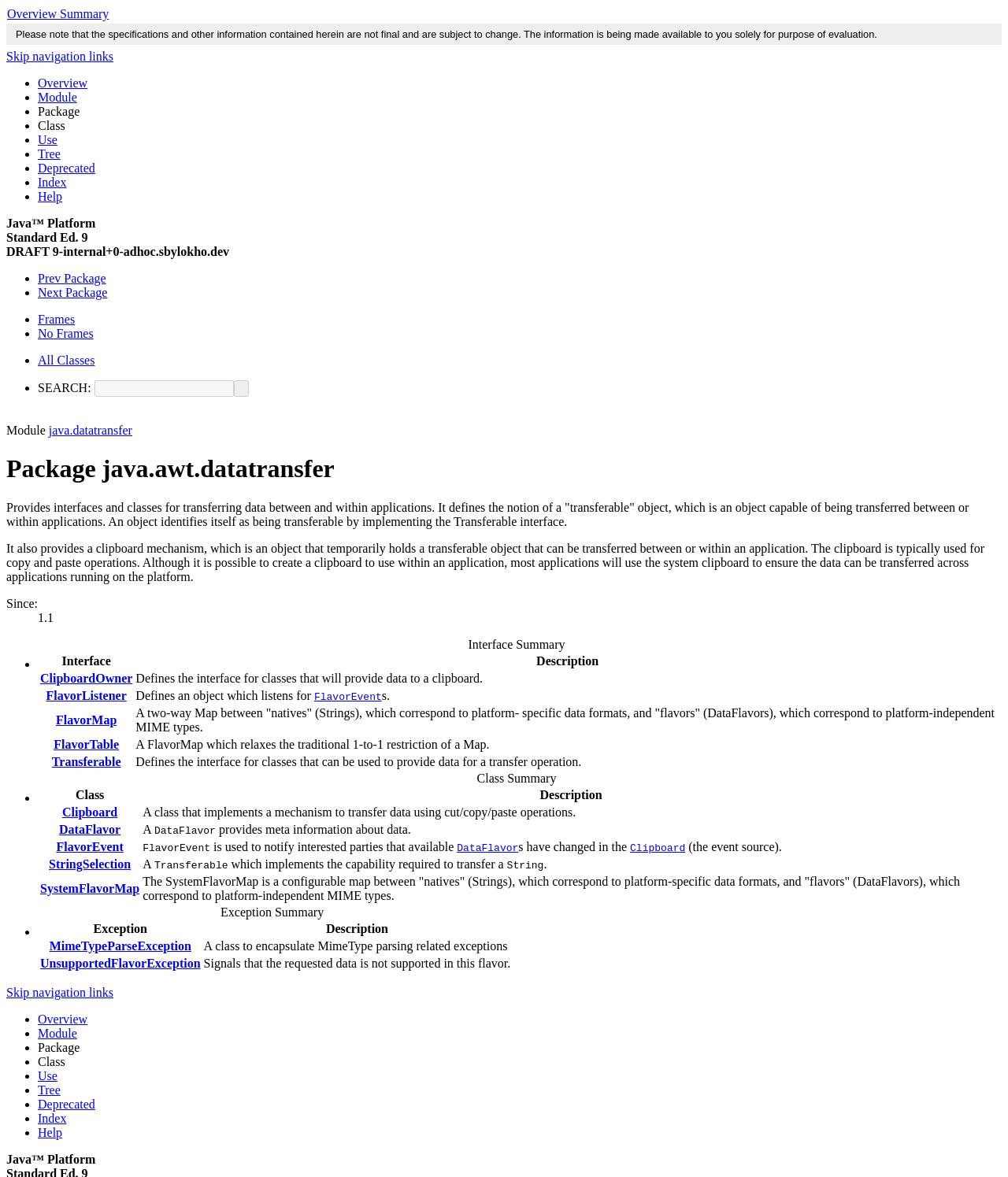Bounding box coordinates are to be given in the format (top-left x, top-left y, bottom-right x, bottom-right y). All values must be floating point numbers between 0 and 1. Provide the bounding box coordinate for the UI element described as: No Frames

[0.038, 0.278, 0.093, 0.289]